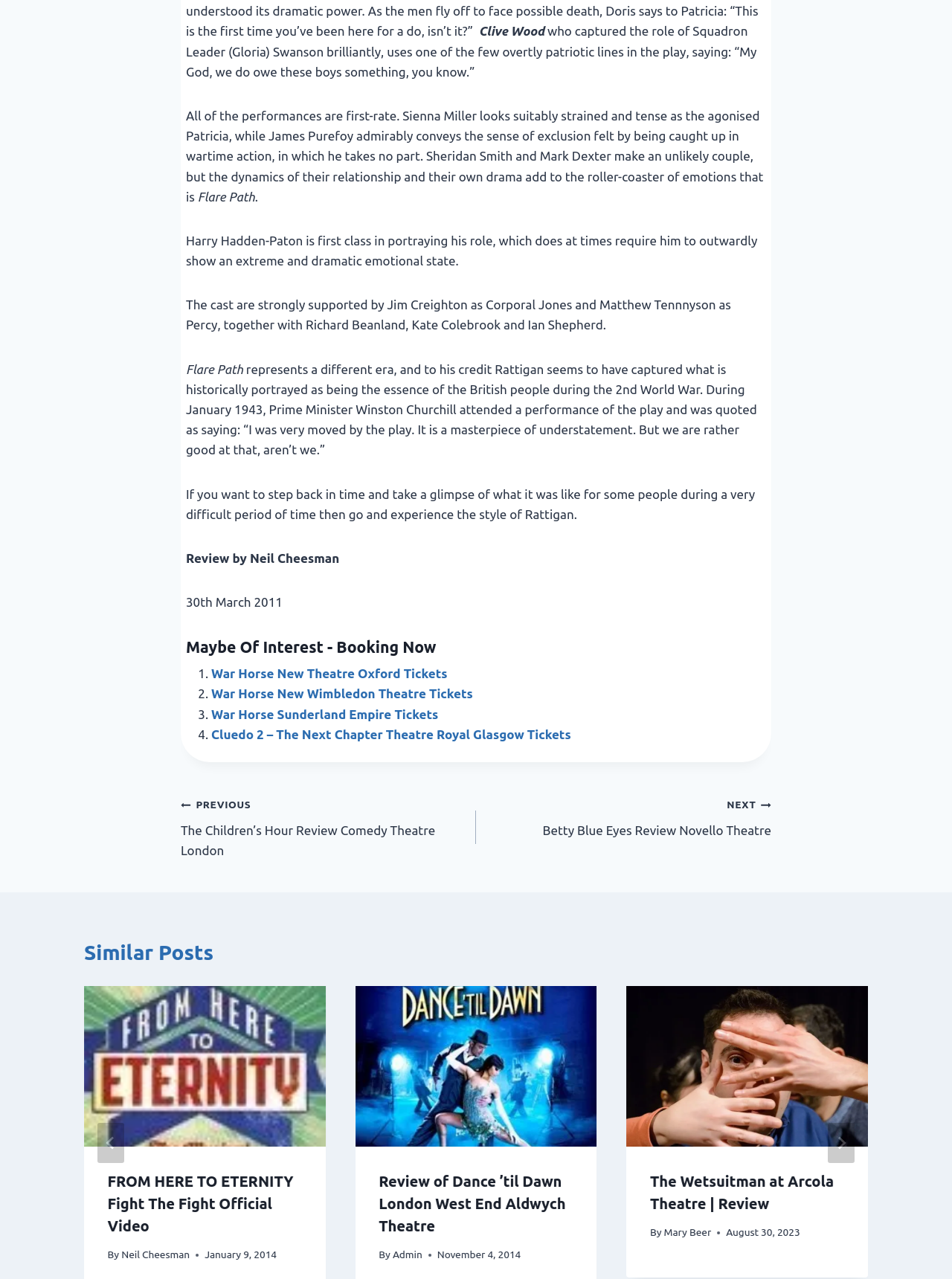Determine the bounding box coordinates of the area to click in order to meet this instruction: "Click on 'Review by Neil Cheesman'".

[0.195, 0.431, 0.356, 0.442]